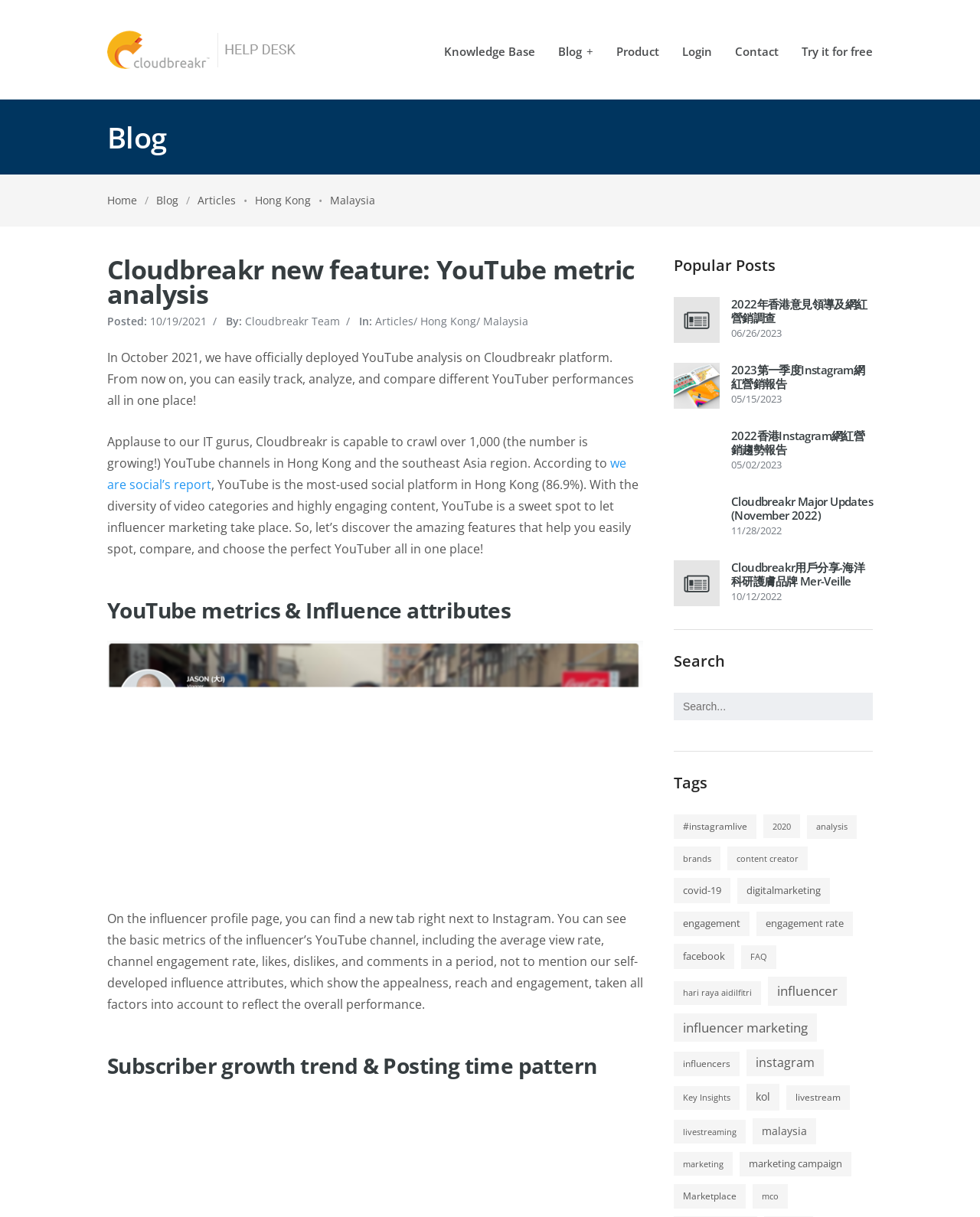Locate the bounding box coordinates of the element that should be clicked to fulfill the instruction: "Click on the 'Try it for free' link".

[0.818, 0.038, 0.891, 0.057]